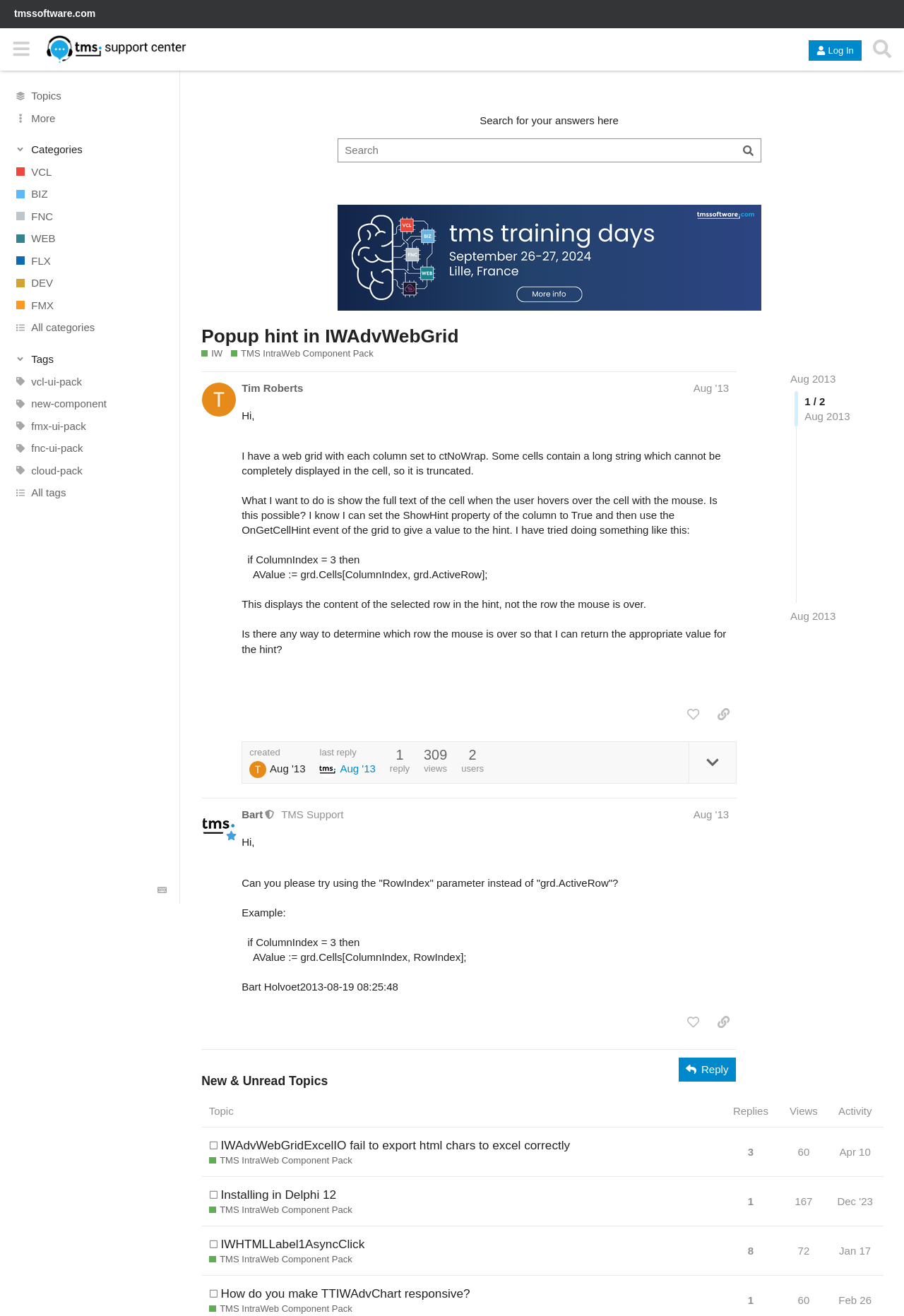Find the bounding box coordinates of the clickable element required to execute the following instruction: "Subscribe to Apple Podcasts". Provide the coordinates as four float numbers between 0 and 1, i.e., [left, top, right, bottom].

None